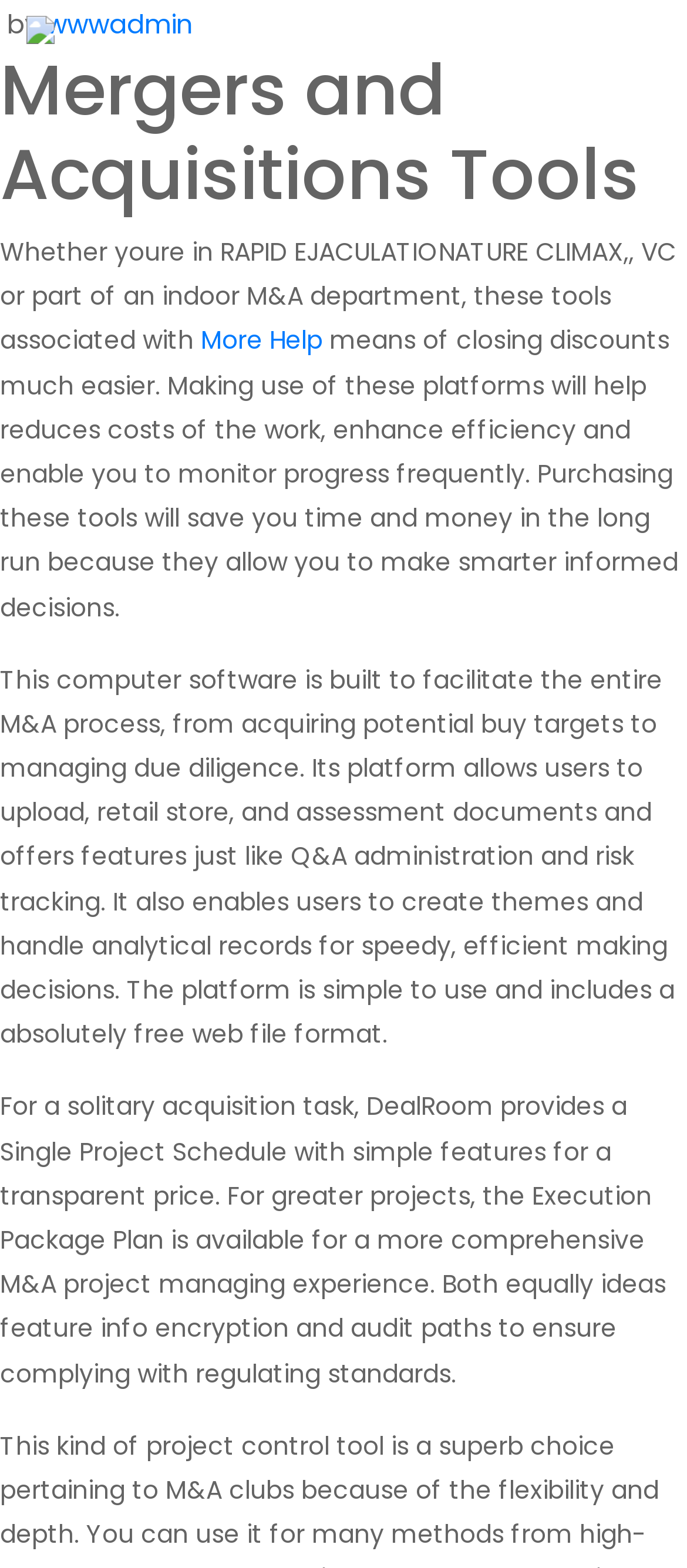Based on the image, please elaborate on the answer to the following question:
What is the purpose of the M&A tools?

Based on the webpage content, the M&A tools are designed to facilitate the entire M&A process, from acquiring potential buy targets to managing due diligence, and provide features like Q&A administration and risk tracking to make smarter informed decisions.